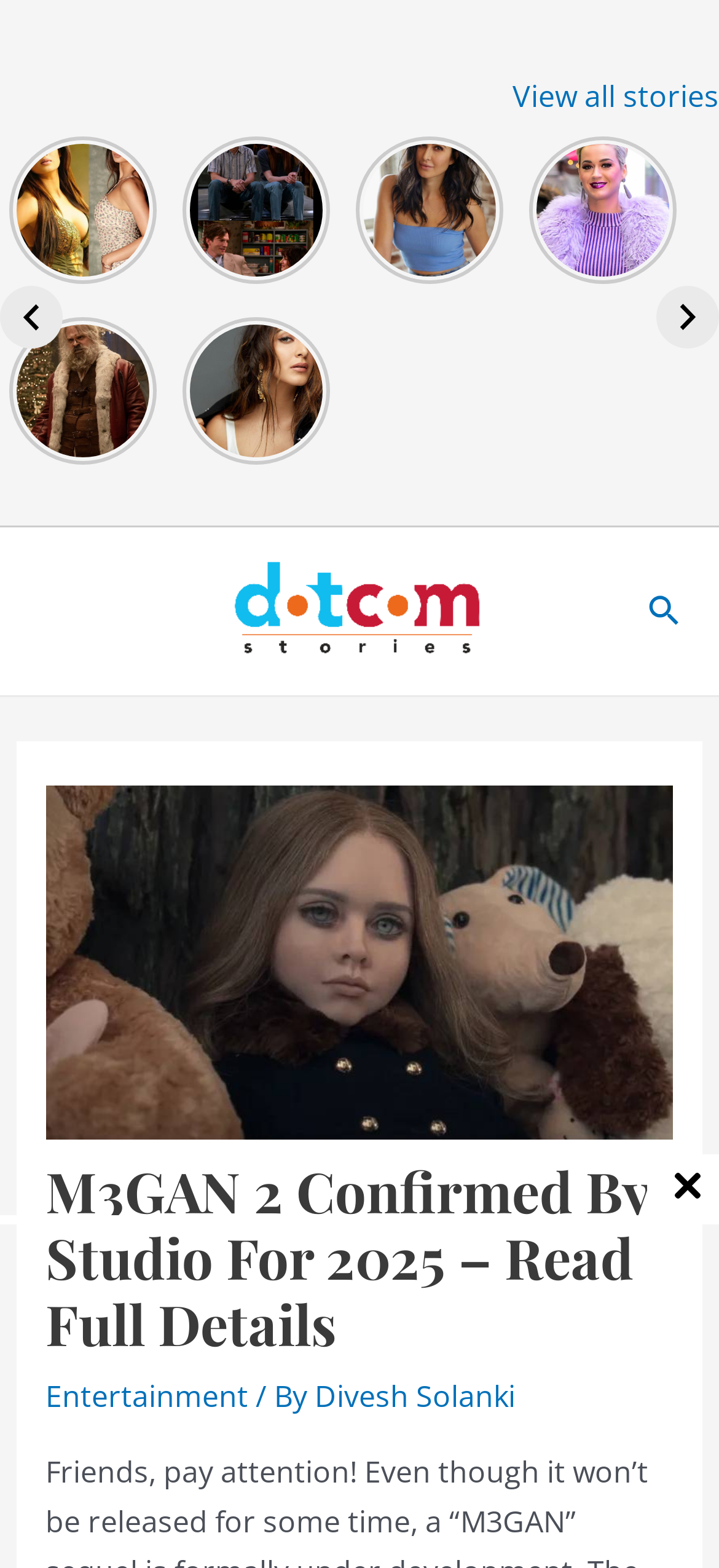Please give the bounding box coordinates of the area that should be clicked to fulfill the following instruction: "Search for something". The coordinates should be in the format of four float numbers from 0 to 1, i.e., [left, top, right, bottom].

[0.902, 0.375, 0.949, 0.406]